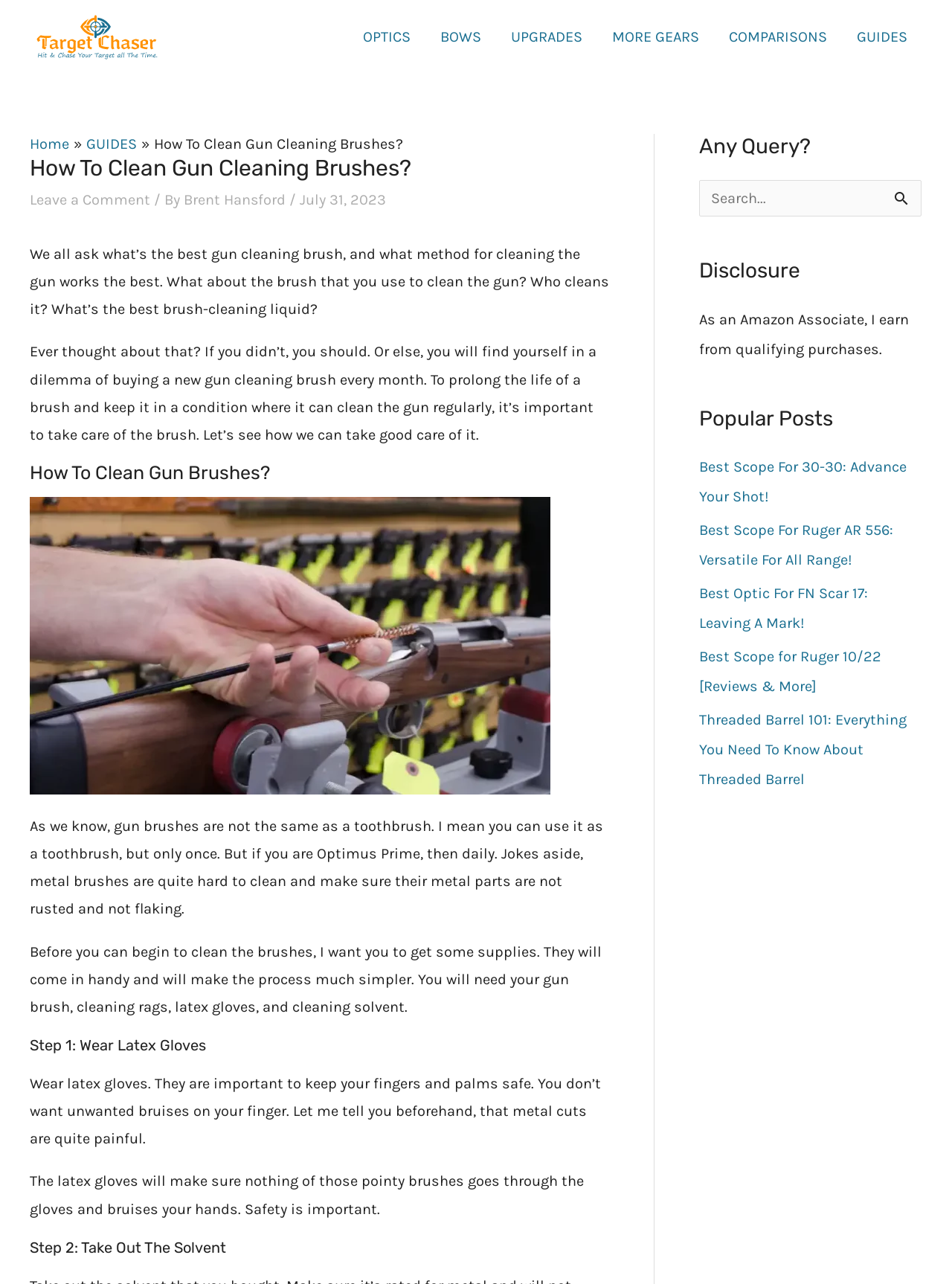Identify the bounding box coordinates of the part that should be clicked to carry out this instruction: "Click on 'JOIN OUR TEAM'".

None